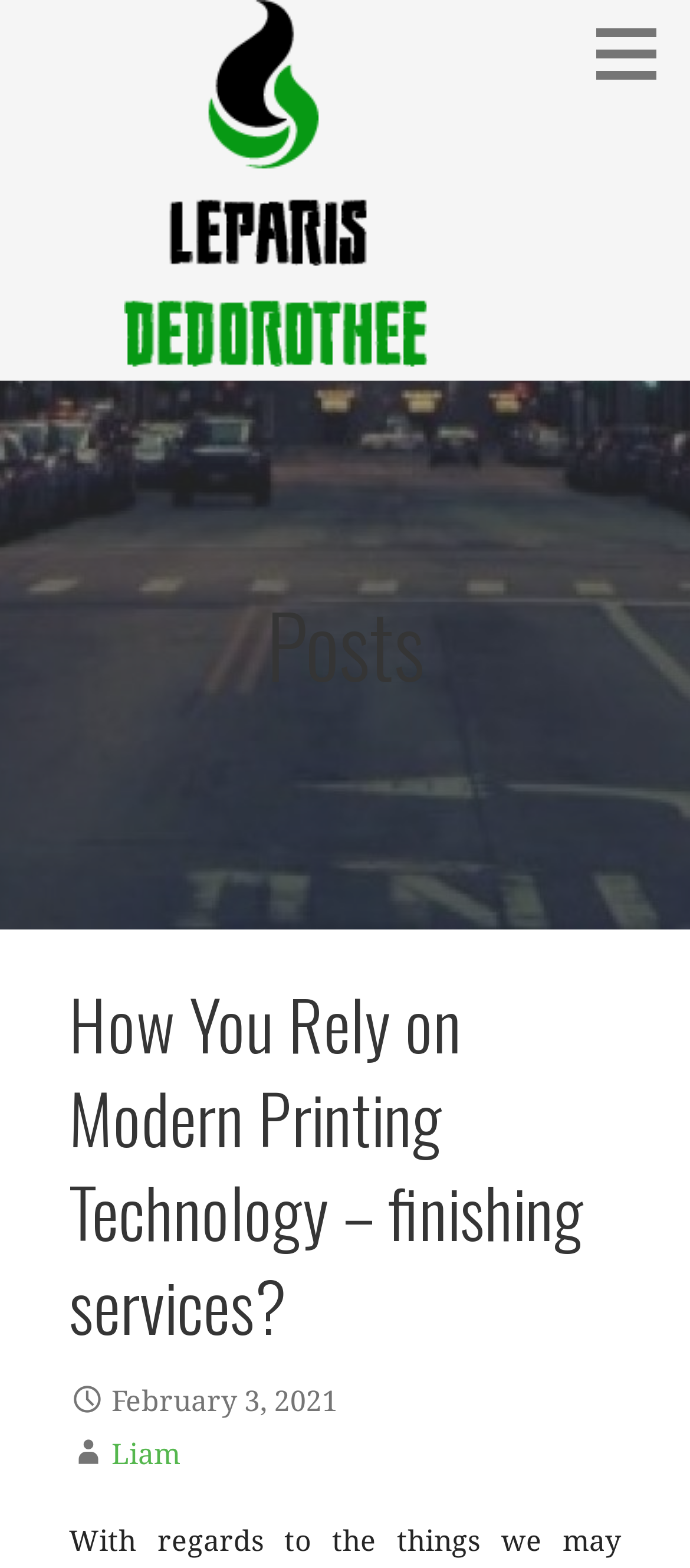Who is the author of the post?
Provide a comprehensive and detailed answer to the question.

The link 'Liam' is located near the date 'February 3, 2021', which suggests that Liam is the author of the post.